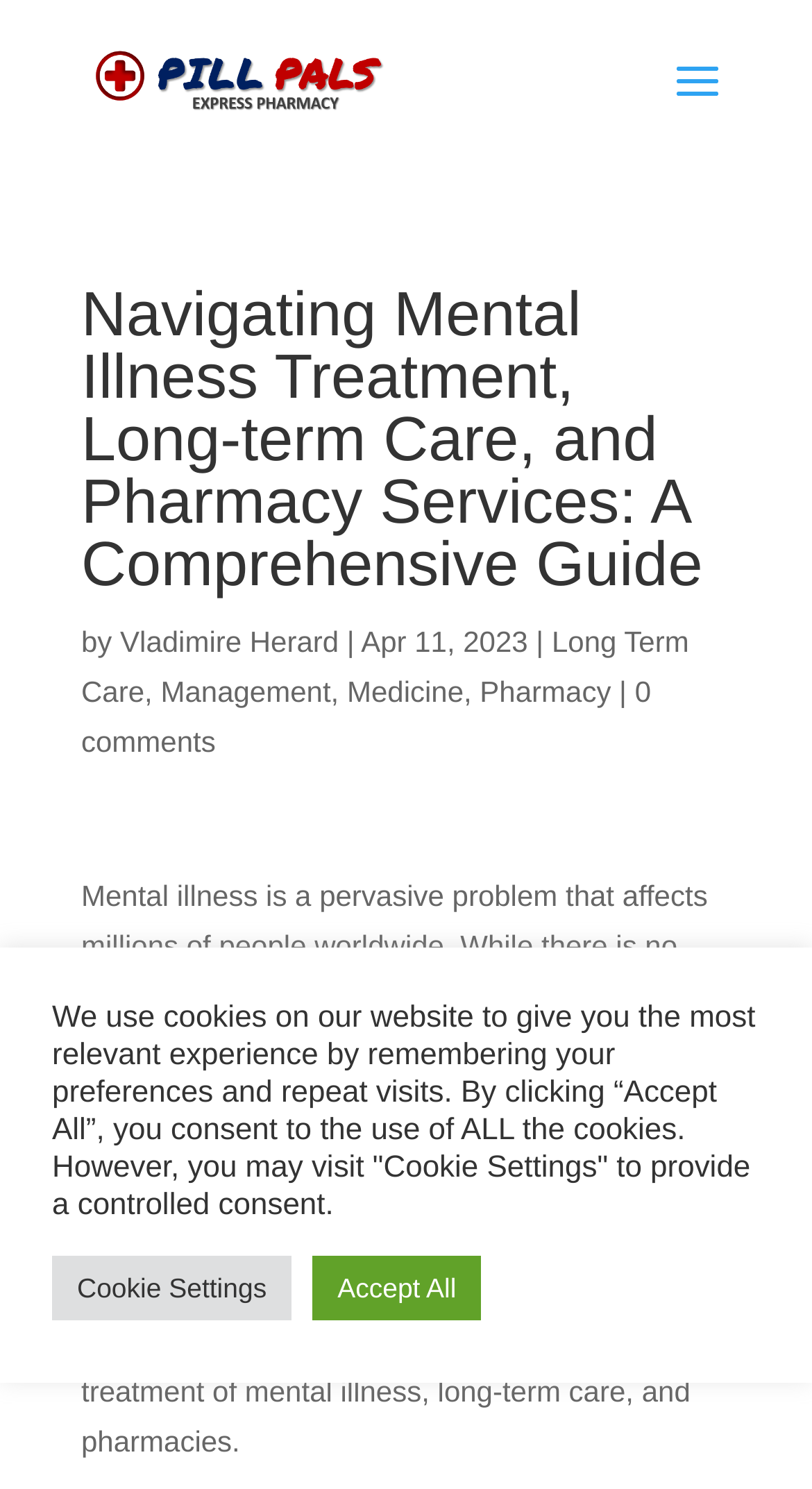Respond to the question with just a single word or phrase: 
What are the three main topics discussed in the article?

Treatment, Long-term Care, Pharmacy